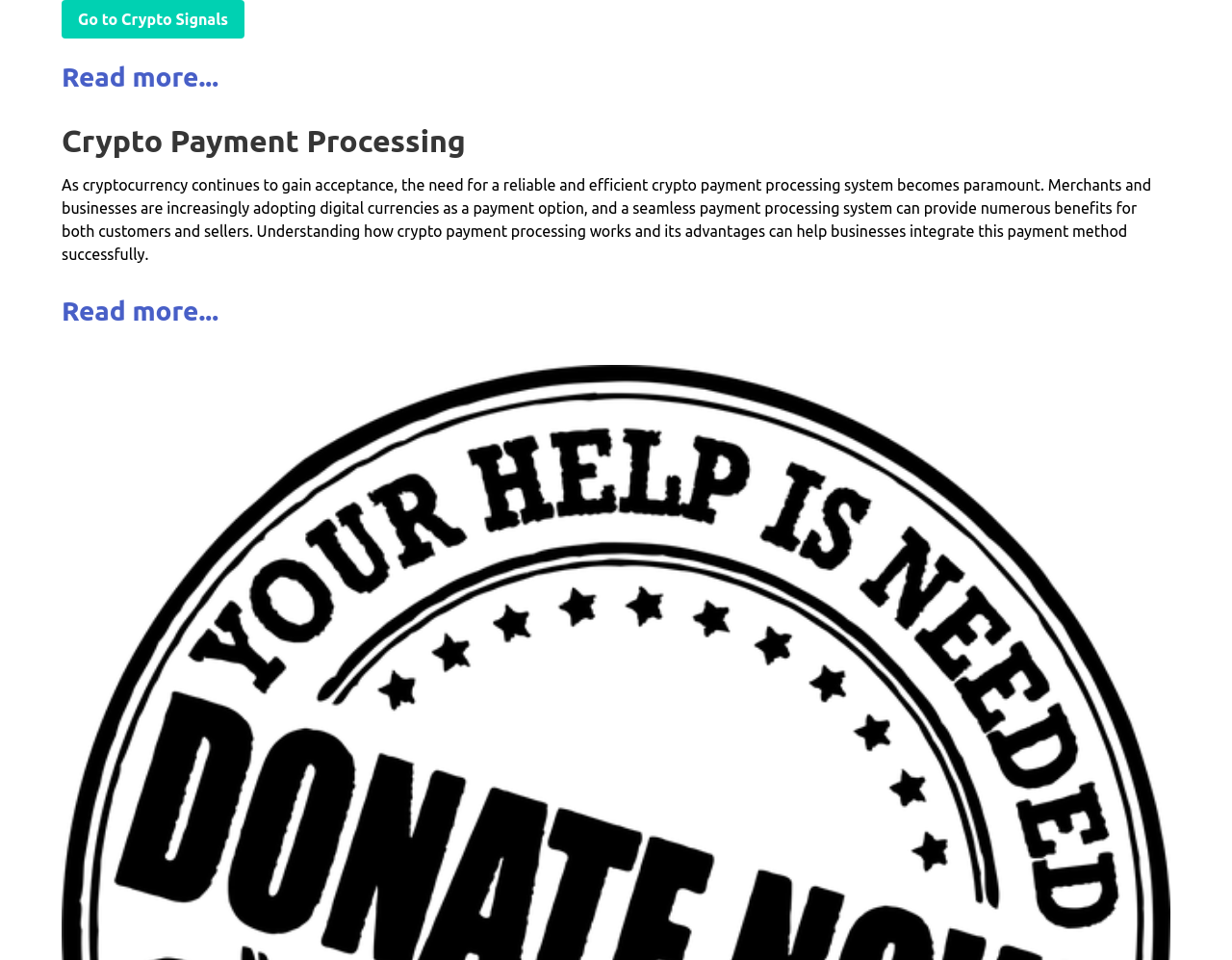What is the main topic of this webpage?
Please use the image to provide a one-word or short phrase answer.

Crypto payment processing